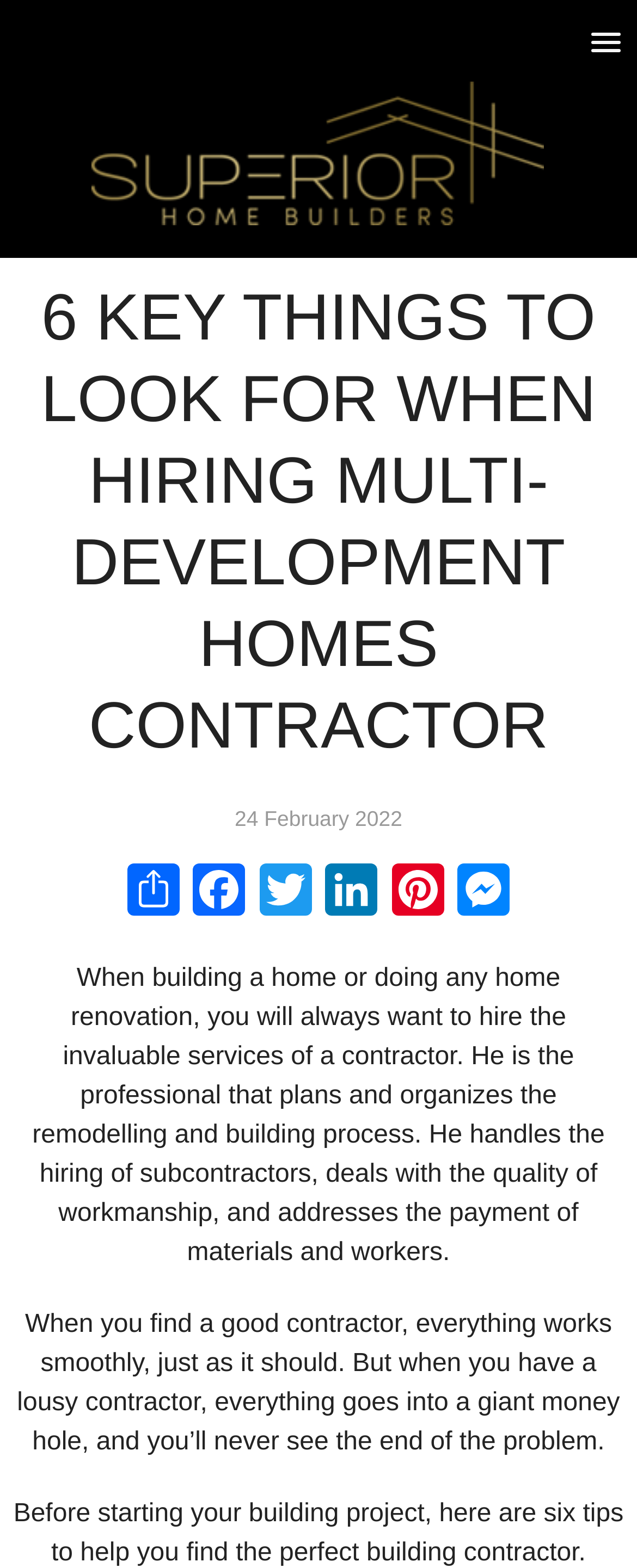Highlight the bounding box coordinates of the region I should click on to meet the following instruction: "Click the menu".

[0.885, 0.01, 1.0, 0.041]